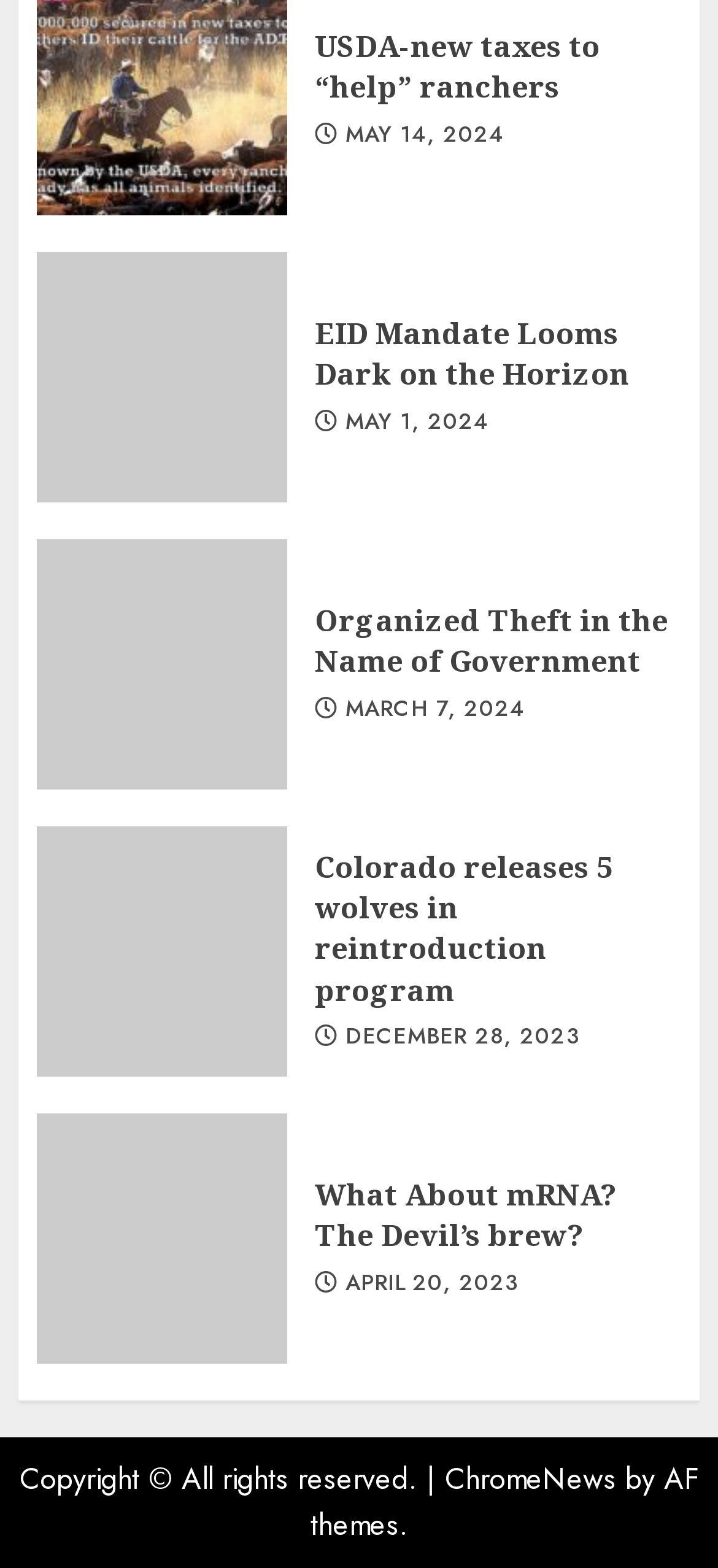Highlight the bounding box coordinates of the region I should click on to meet the following instruction: "Go to CarInfo page".

None